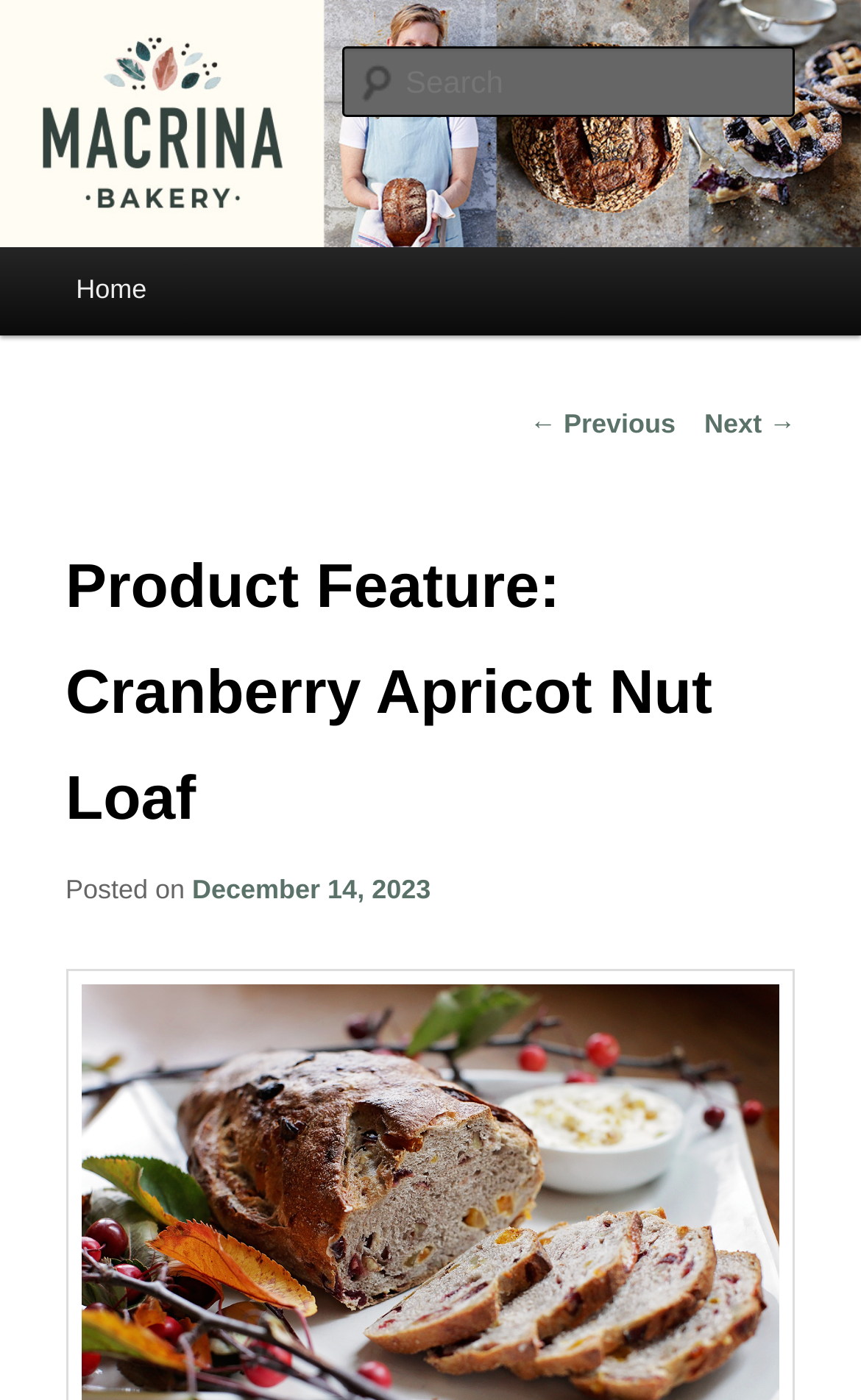Determine the bounding box coordinates for the element that should be clicked to follow this instruction: "read previous post". The coordinates should be given as four float numbers between 0 and 1, in the format [left, top, right, bottom].

[0.615, 0.292, 0.785, 0.314]